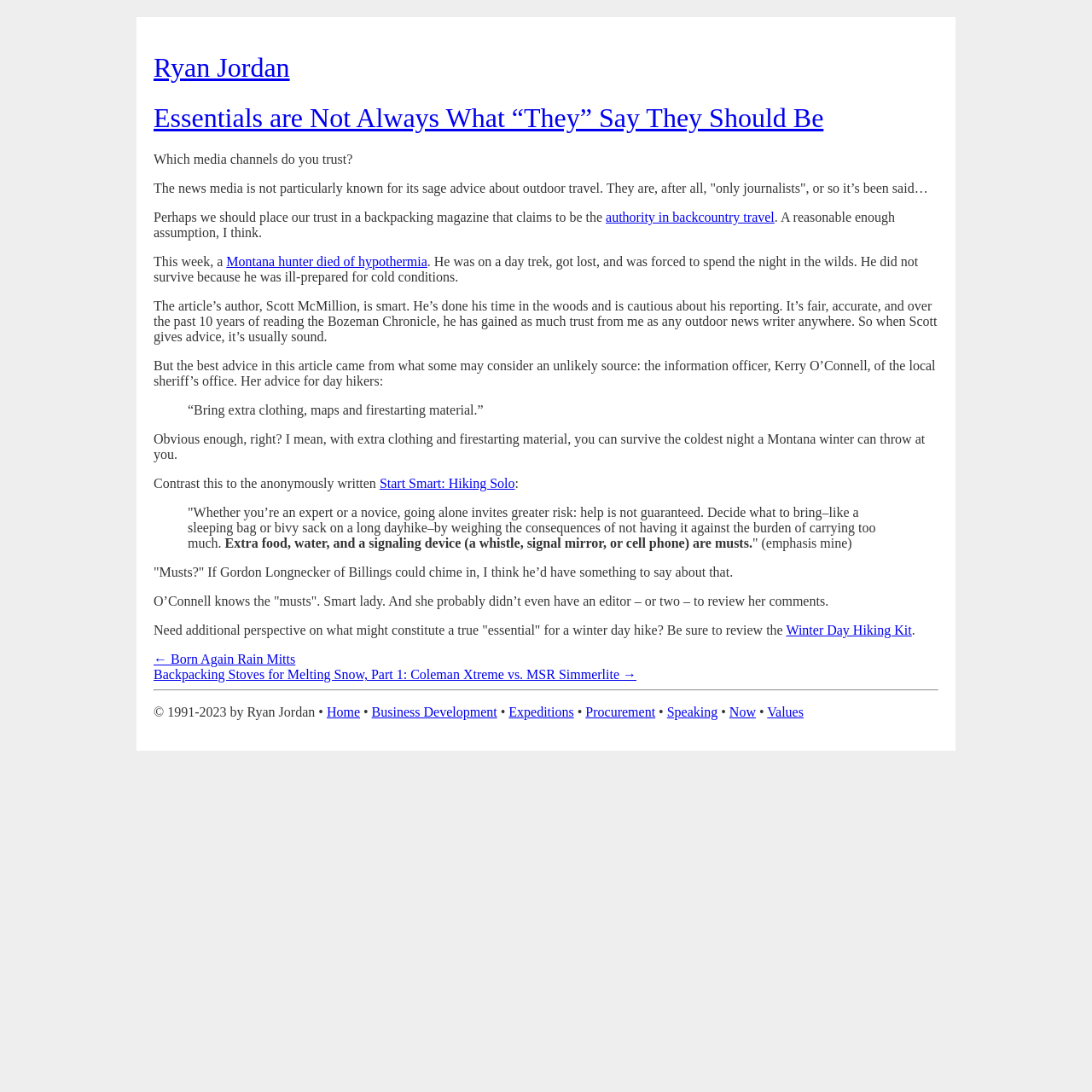Please provide a short answer using a single word or phrase for the question:
What is the topic of the article?

Outdoor travel and safety